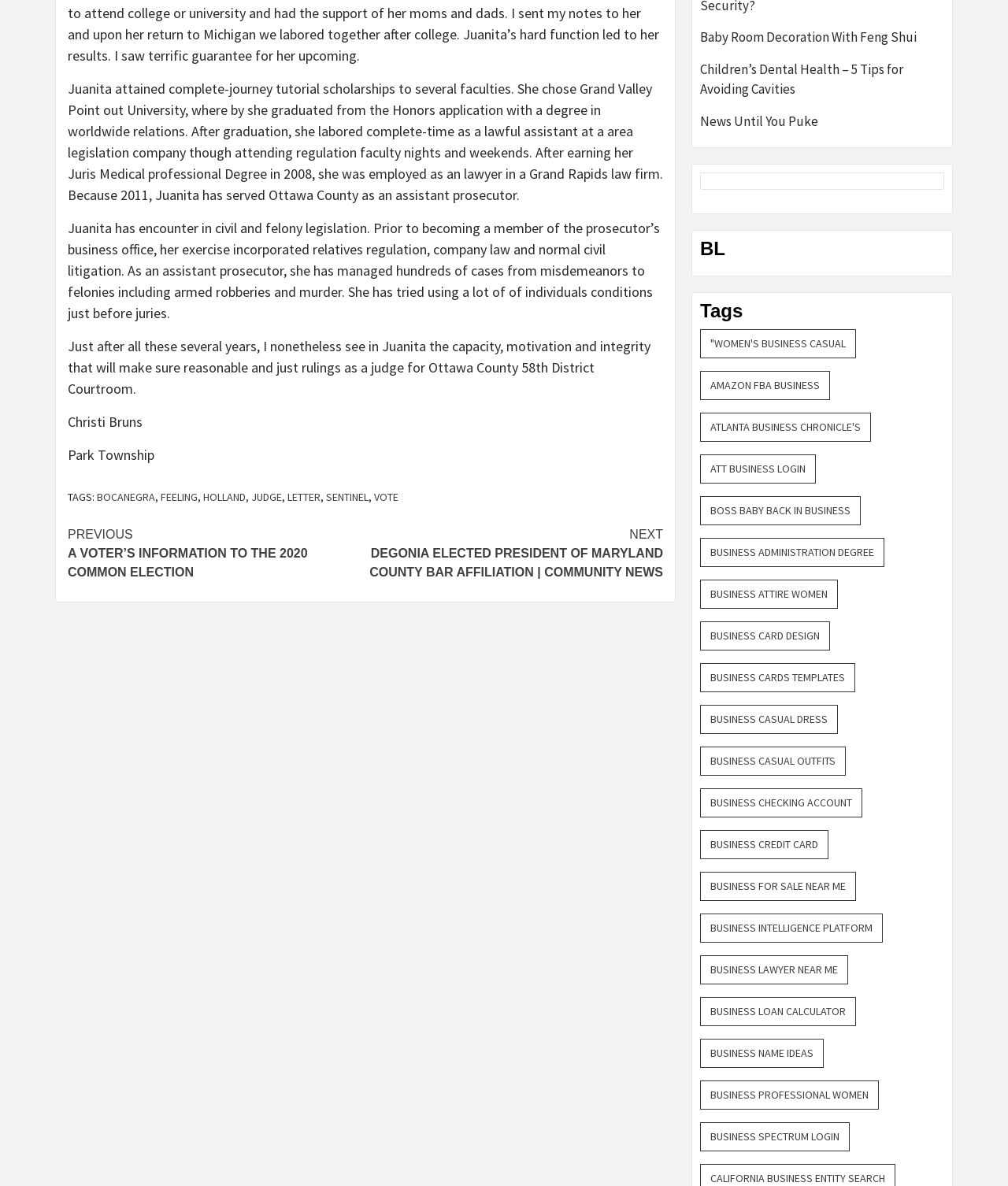What is the name of the court Juanita is running for?
Please answer the question with as much detail and depth as you can.

According to the text, Juanita is running for a position as a judge in the Ottawa County 58th District Court.